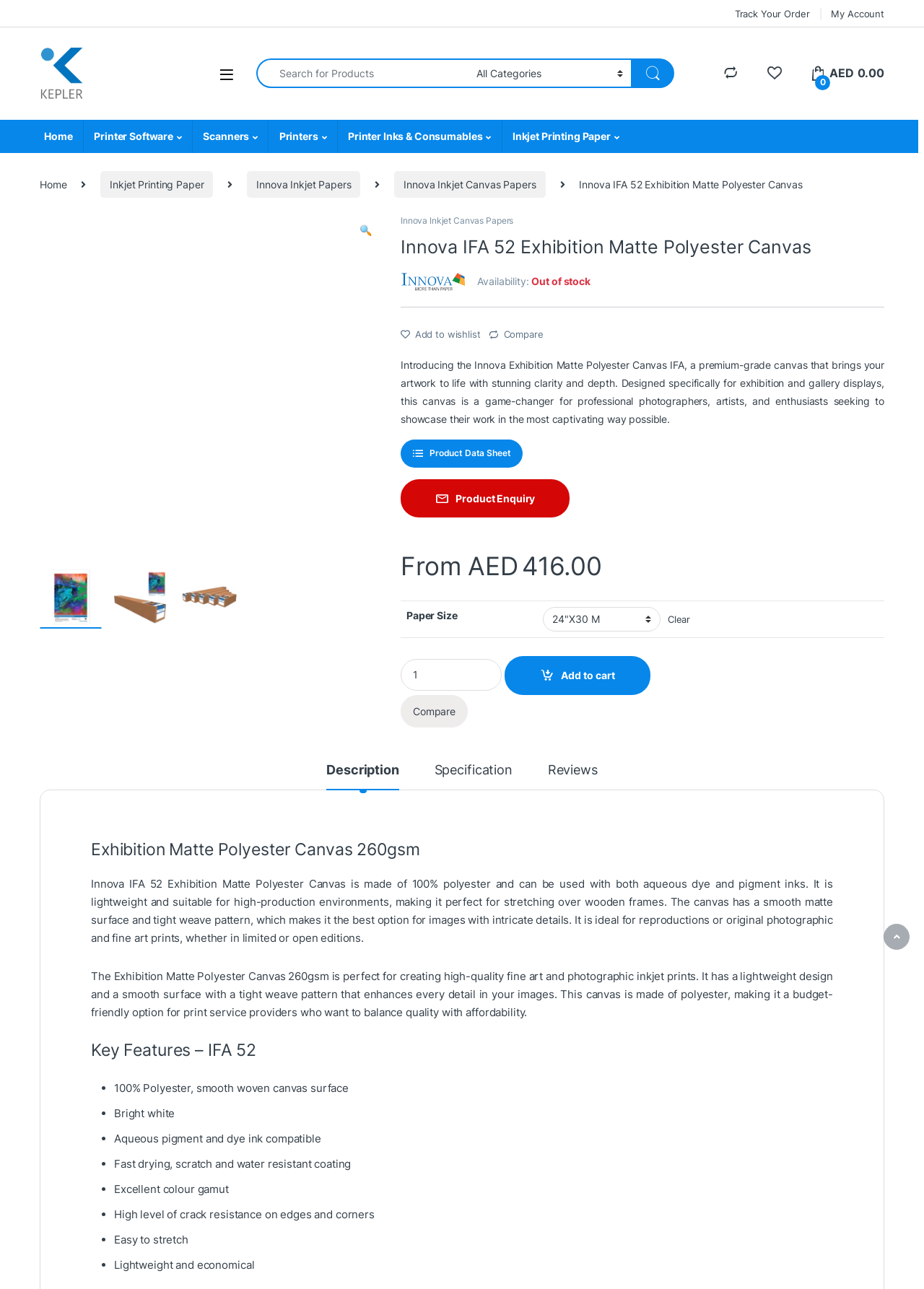What is the purpose of the Innova IFA 52 Exhibition Matte Polyester Canvas?
Analyze the image and provide a thorough answer to the question.

I found the answer by looking at the product description, where it is mentioned that the canvas is 'designed specifically for exhibition and gallery displays'.